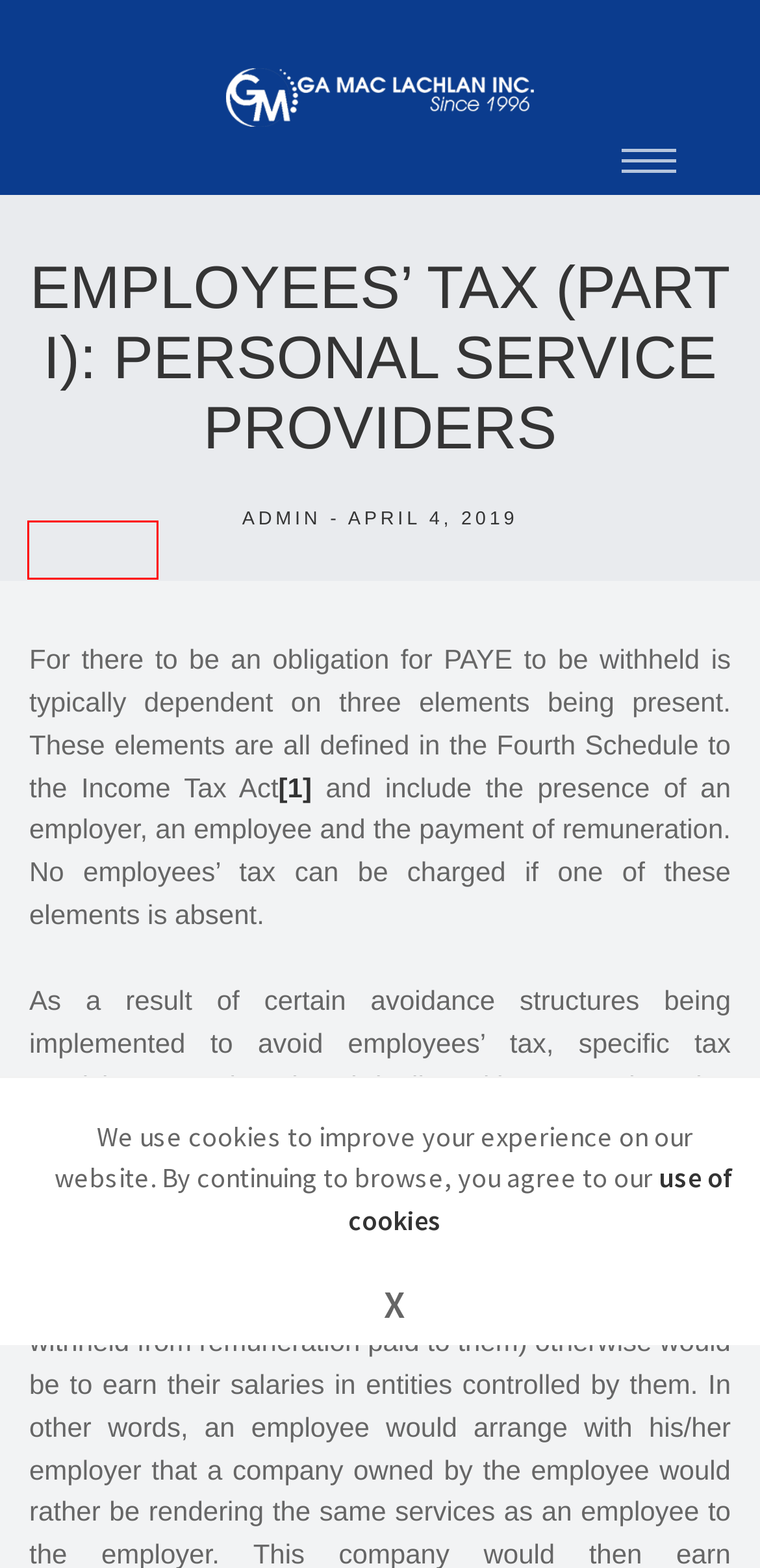Look at the screenshot of a webpage where a red bounding box surrounds a UI element. Your task is to select the best-matching webpage description for the new webpage after you click the element within the bounding box. The available options are:
A. News - GA Mac Lachlan | Registered Chartered Accountants and Auditors
B. About Us - GA Mac Lachlan | Registered Chartered Accountants and Auditors
C. Estate planning for young adults - GA Mac Lachlan | Registered Chartered Accountants and Auditors
D. Partners - GA Mac Lachlan | Registered Chartered Accountants and Auditors
E. GA Mac Lachlan Inc | Registered Chartered Accountants and Auditor
F. Contact Us - GA Mac Lachlan | Registered Chartered Accountants and Auditors
G. Our Services - GA Mac Lachlan | Registered Chartered Accountants and Auditors
H. Meet the Team - GA Mac Lachlan | Registered Chartered Accountants and Auditors

F